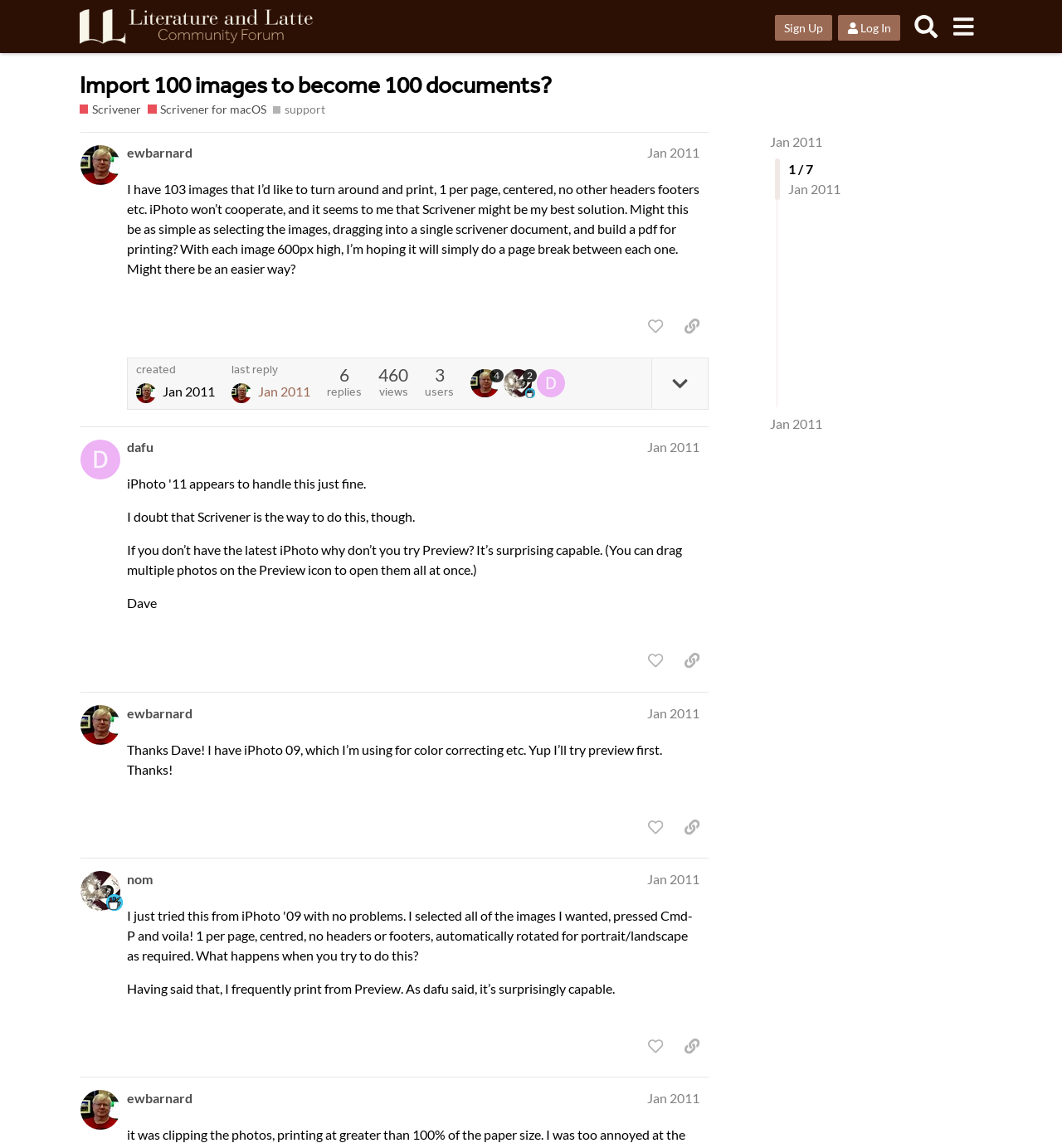How many images does ewbarnard want to print?
Provide a concise answer using a single word or phrase based on the image.

103